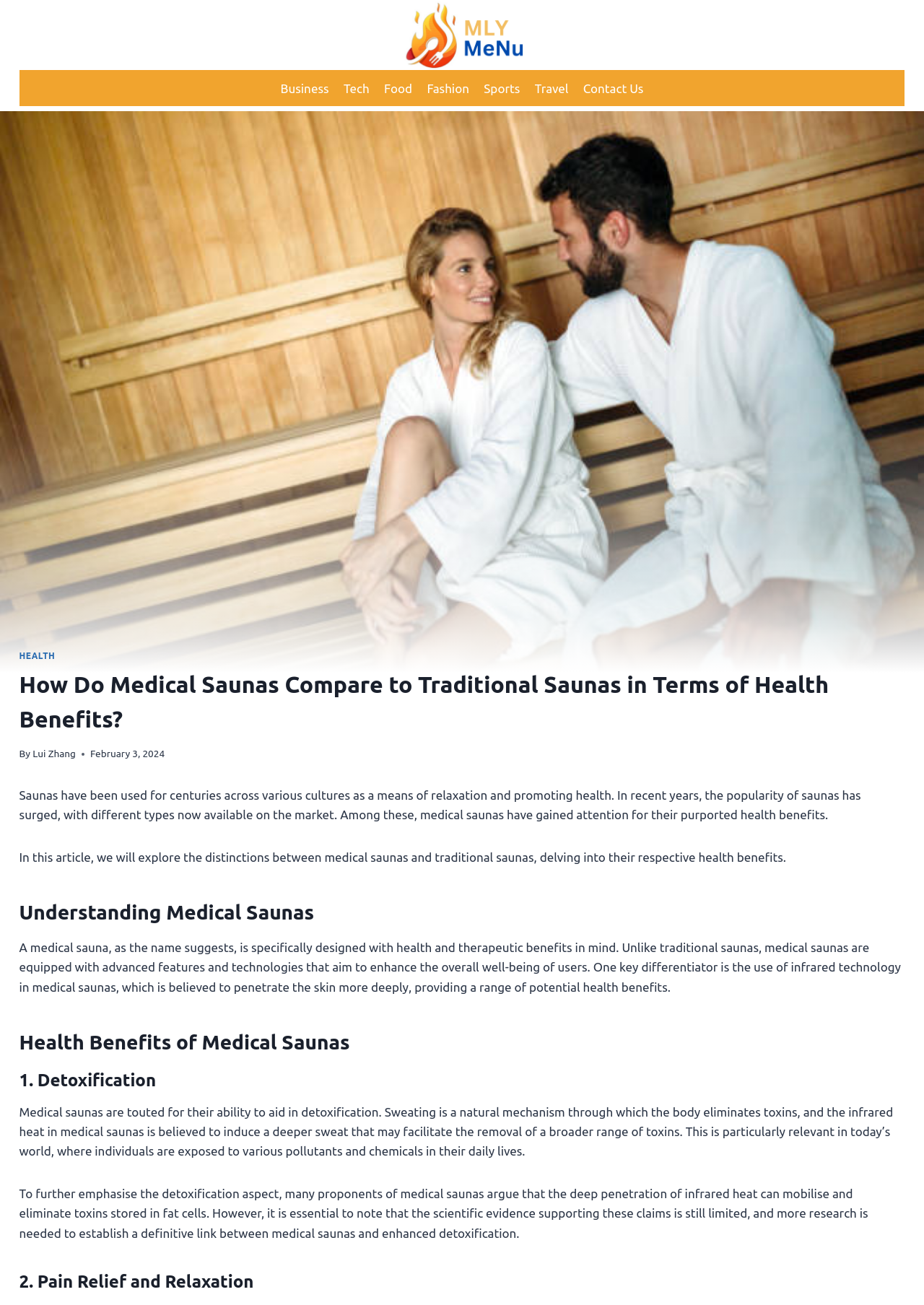Find the bounding box of the UI element described as follows: "Sports".

[0.516, 0.054, 0.571, 0.081]